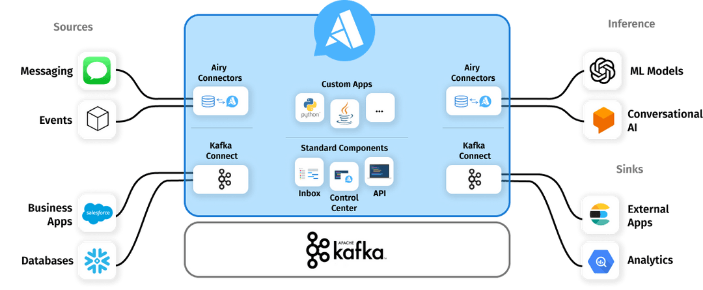Describe all the important aspects and features visible in the image.

The image depicts an architectural diagram for Airy, illustrating its core components and functionality. At the center, the Airy logo is prominently displayed, symbolizing the platform's identity. Surrounding it are various elements categorized into three main sections: **Sources**, **Inference**, and **Sinks**.

1. **Sources:** This section highlights integration capabilities with **Messaging**, **Events**, **Business Apps**, and **Databases**. Specific examples include messaging channels for real-time communication and business applications such as Salesforce.

2. **Inference:** This segment showcases Airy's capabilities in leveraging **Machine Learning (ML) Models** and **Conversational AI**. It indicates how data sourced from various channels can be utilized for advanced analytics and AI applications.

3. **Sinks:** Here, the diagram indicates where processed data can be sent, including **External Apps** and **Analytics** platforms, allowing users to maximize the utility of the data processed through Airy.

At the base of the diagram, **Apache Kafka** is featured as the underlying technology that facilitates data streaming and integration. The structure also includes **Airy Connectors**, illustrated at the top and sides, indicating the platform's flexibility in connecting with various data sources and custom applications.

This comprehensive layout emphasizes Airy's role as a versatile platform for building applications that integrate numerous data streams, supporting organizations in data-driven decision-making and operational efficiency.